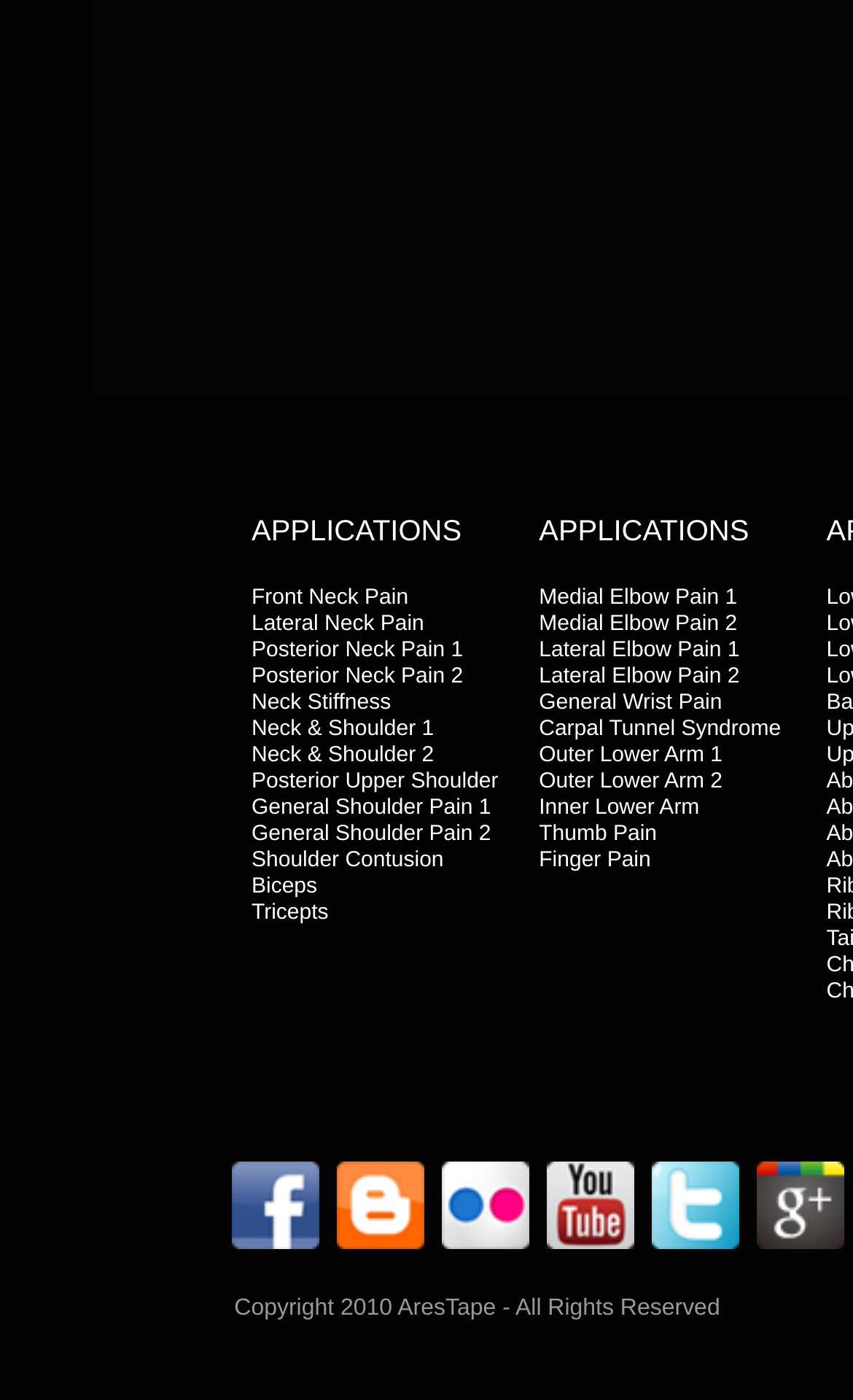Given the description: "Tricepts", determine the bounding box coordinates of the UI element. The coordinates should be formatted as four float numbers between 0 and 1, [left, top, right, bottom].

[0.295, 0.643, 0.385, 0.661]